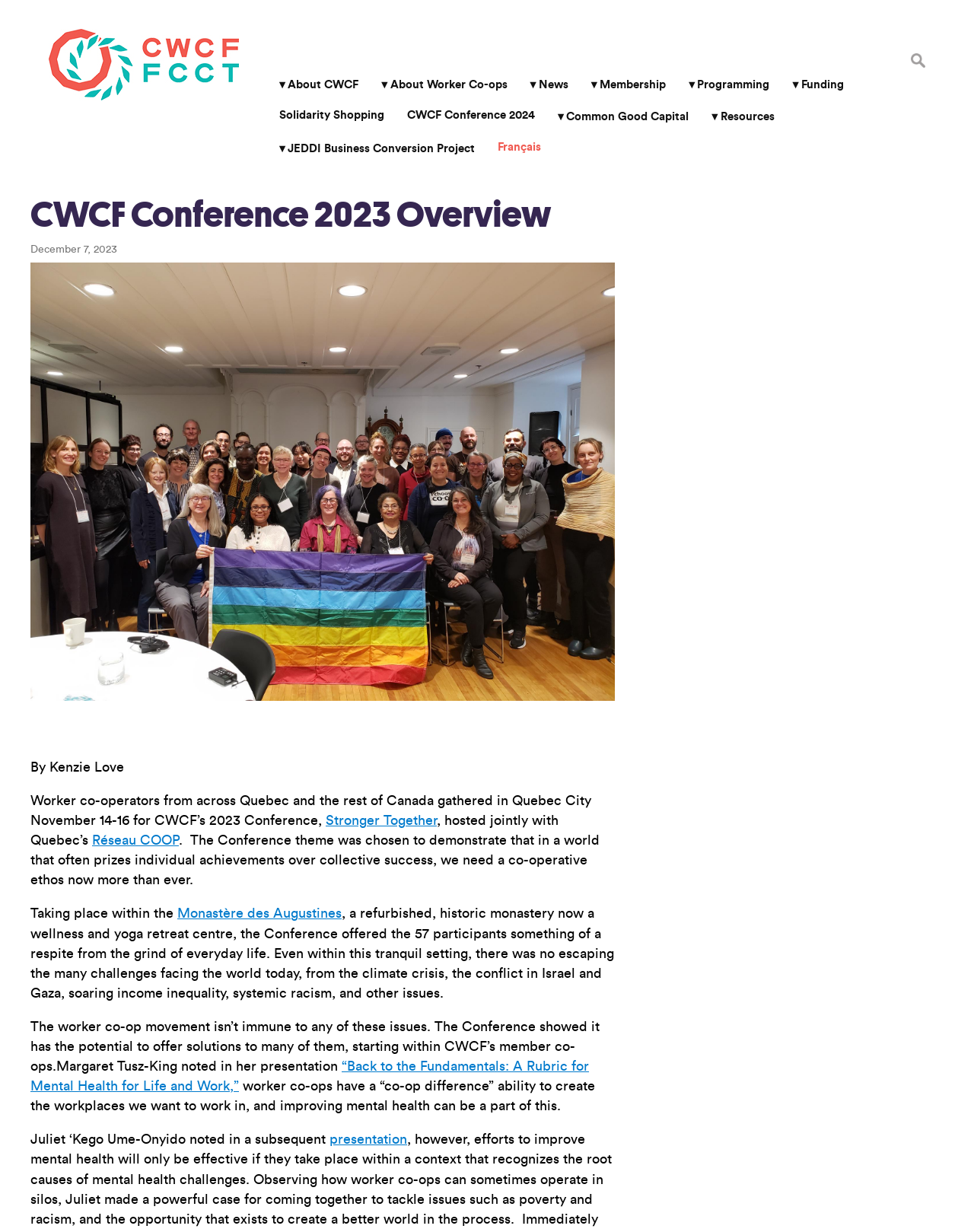Please determine the heading text of this webpage.

CWCF Conference 2023 Overview